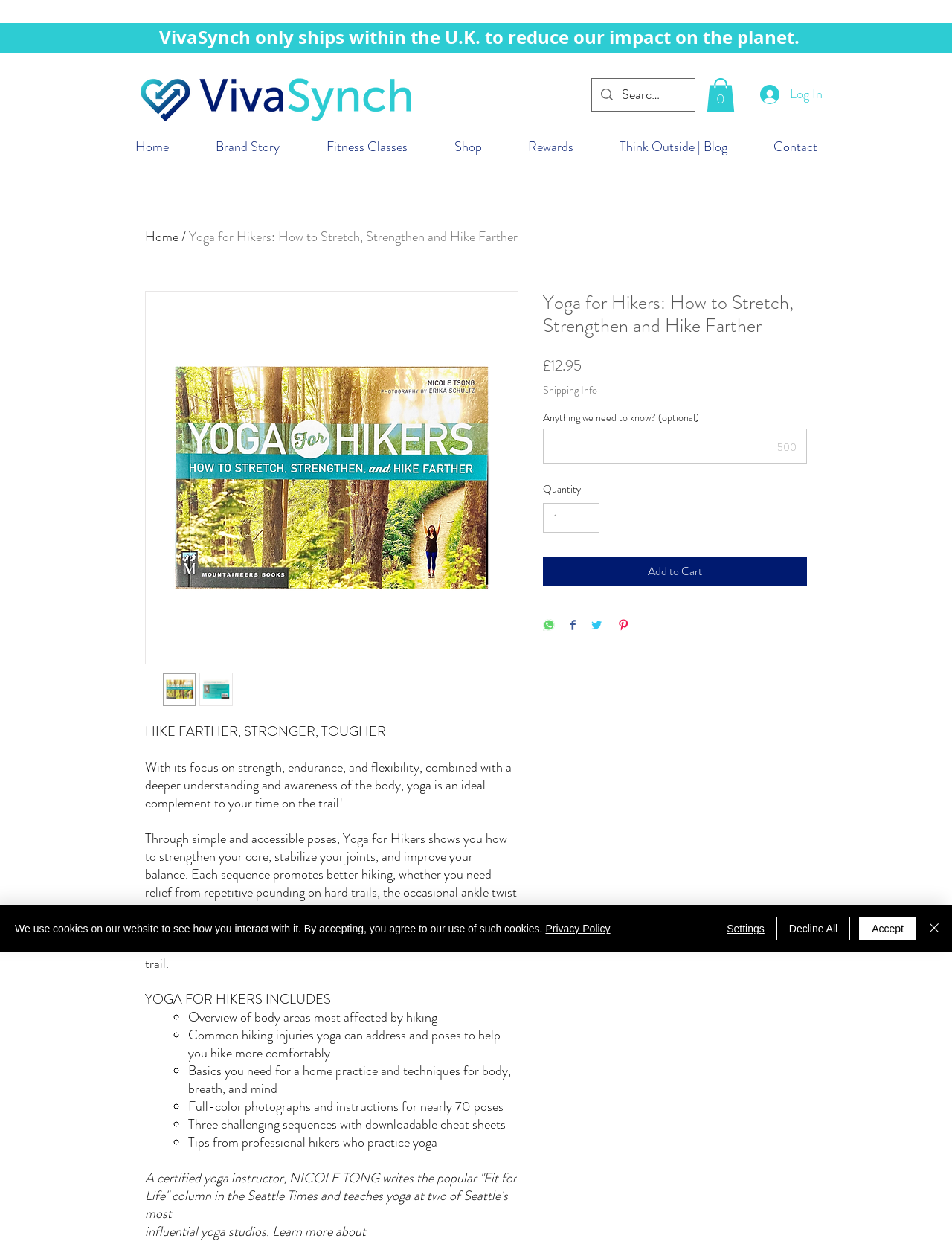Please analyze the image and give a detailed answer to the question:
What is the author's profession?

The webpage mentions that the author, Nicole Tong, is a certified yoga instructor, and also writes the 'Fit for Life' column in the Seattle Times and teaches yoga at two of Seattle's most popular studios.